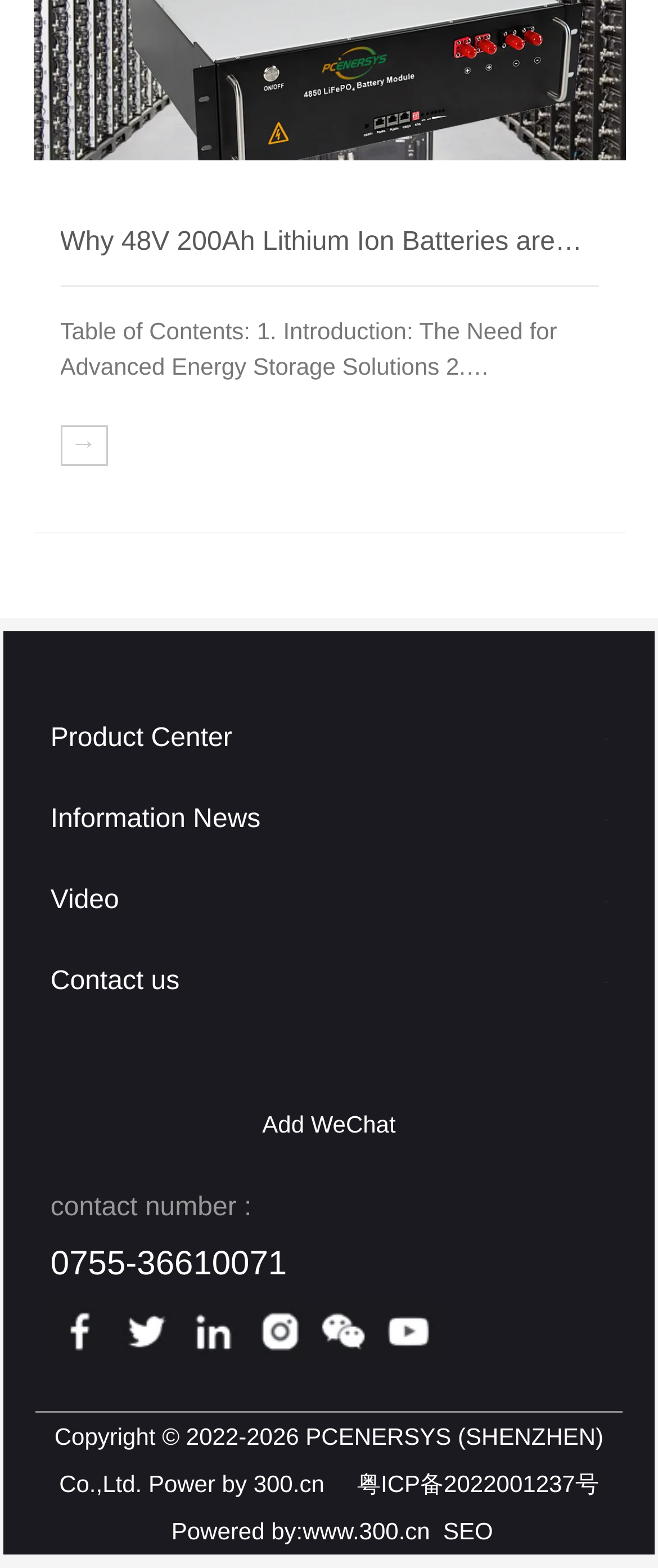Identify the coordinates of the bounding box for the element described below: "www.300.cn". Return the coordinates as four float numbers between 0 and 1: [left, top, right, bottom].

[0.46, 0.968, 0.654, 0.985]